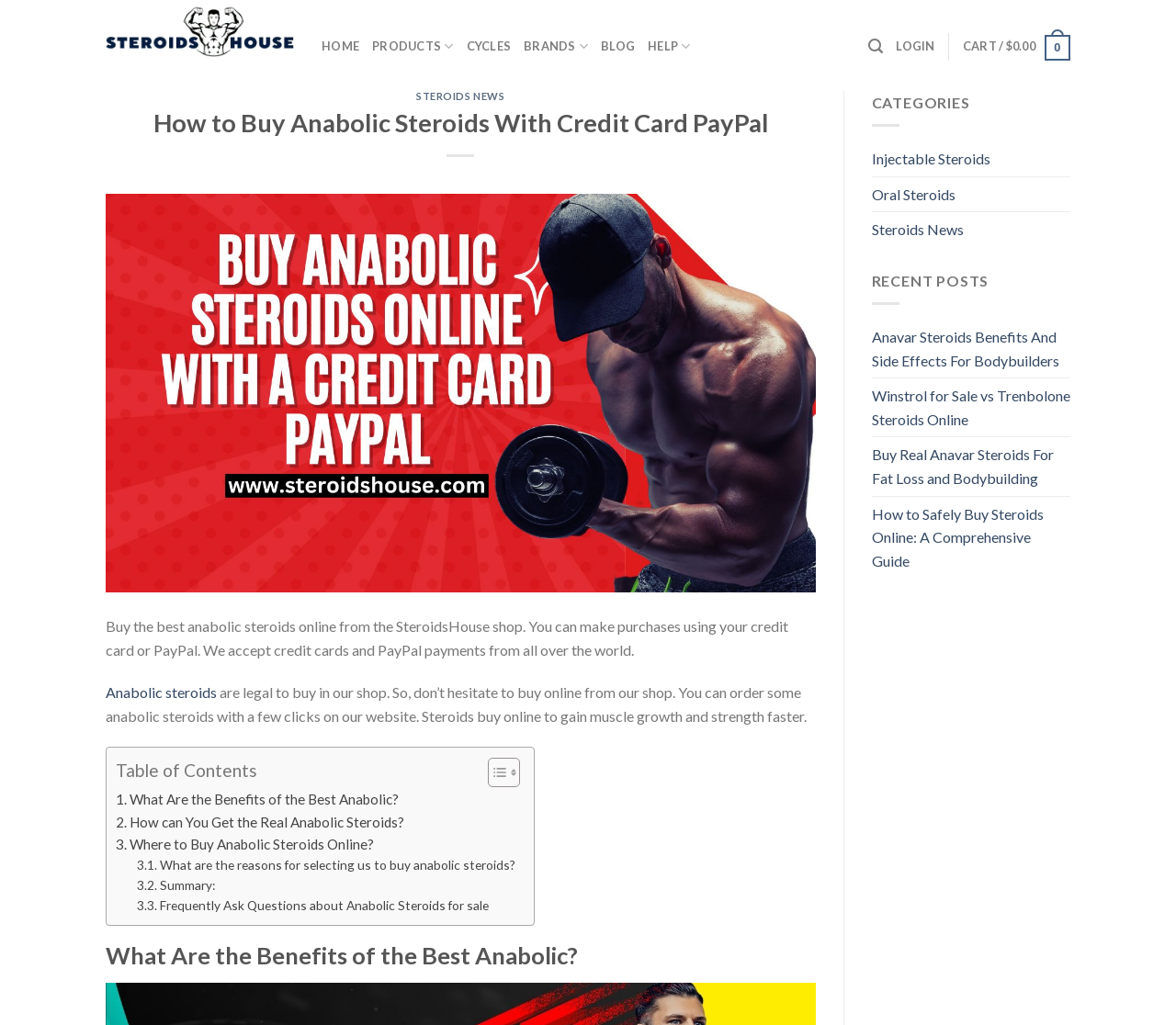Using the given element description, provide the bounding box coordinates (top-left x, top-left y, bottom-right x, bottom-right y) for the corresponding UI element in the screenshot: Steroids News

[0.354, 0.088, 0.429, 0.099]